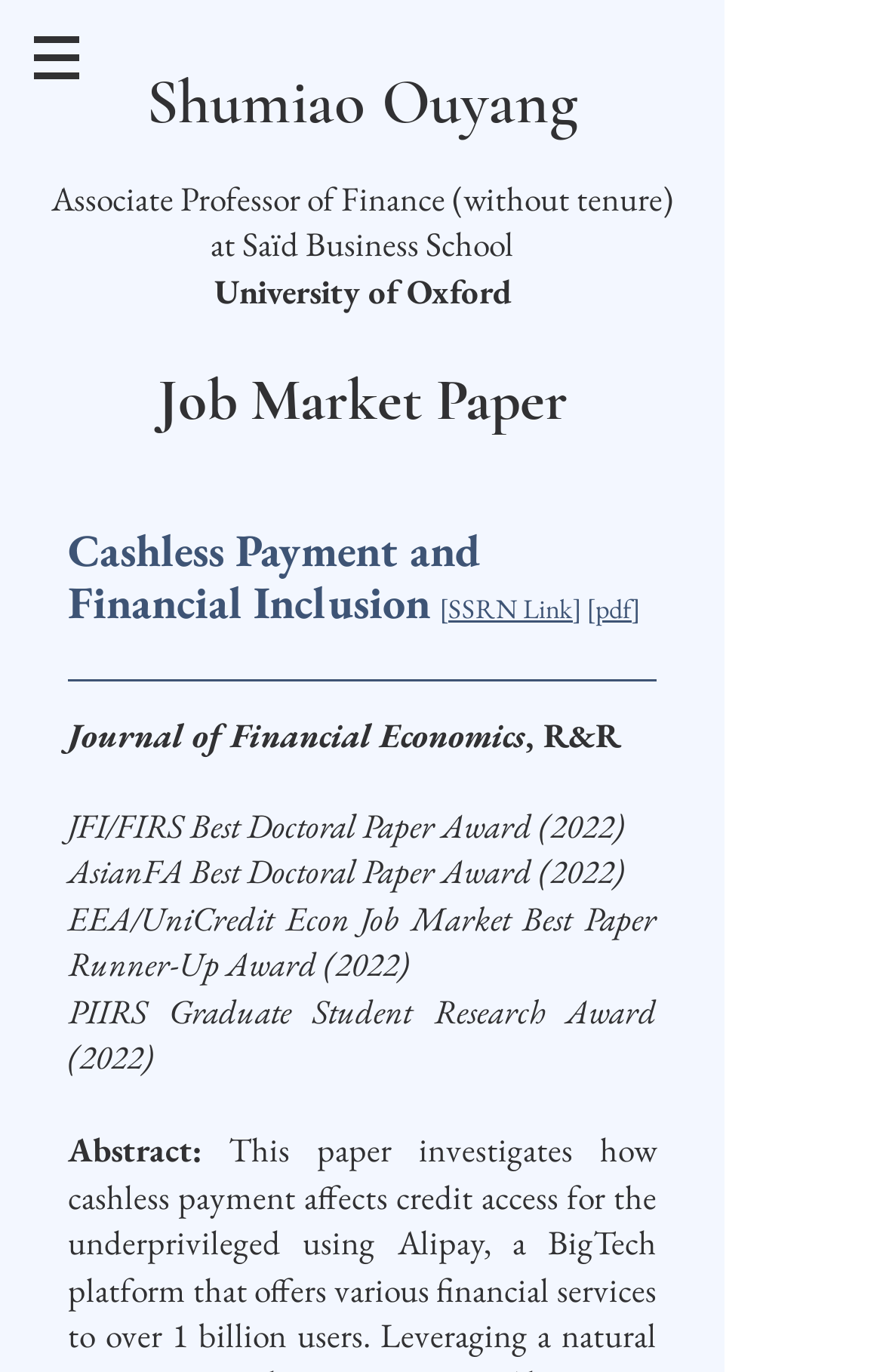Generate a thorough explanation of the webpage's elements.

The webpage is about Shumiao Ouyang, an Associate Professor of Finance at Saïd Business School, University of Oxford. At the top left, there is a navigation menu labeled "Site" with a button that has a popup menu, accompanied by a small image. 

Below the navigation menu, the title "Shumiao Ouyang" is prominently displayed, with a link to the professor's name. To the right of the title, there is a brief description of the professor's position.

The main content of the webpage is focused on the professor's job market paper, "Cashless Payment and Financial Inclusion", which is highlighted with a heading. The paper's title is followed by links to the paper on SSRN and a PDF version. 

Below the paper's title, there are several lines of text describing the paper's achievements, including its publication in the Journal of Financial Economics, and its receipt of several awards, such as the JFI/FIRS Best Doctoral Paper Award, AsianFA Best Doctoral Paper Award, and others.

Finally, there is an abstract section, labeled "Abstract:", which is likely to contain a summary of the paper's content.